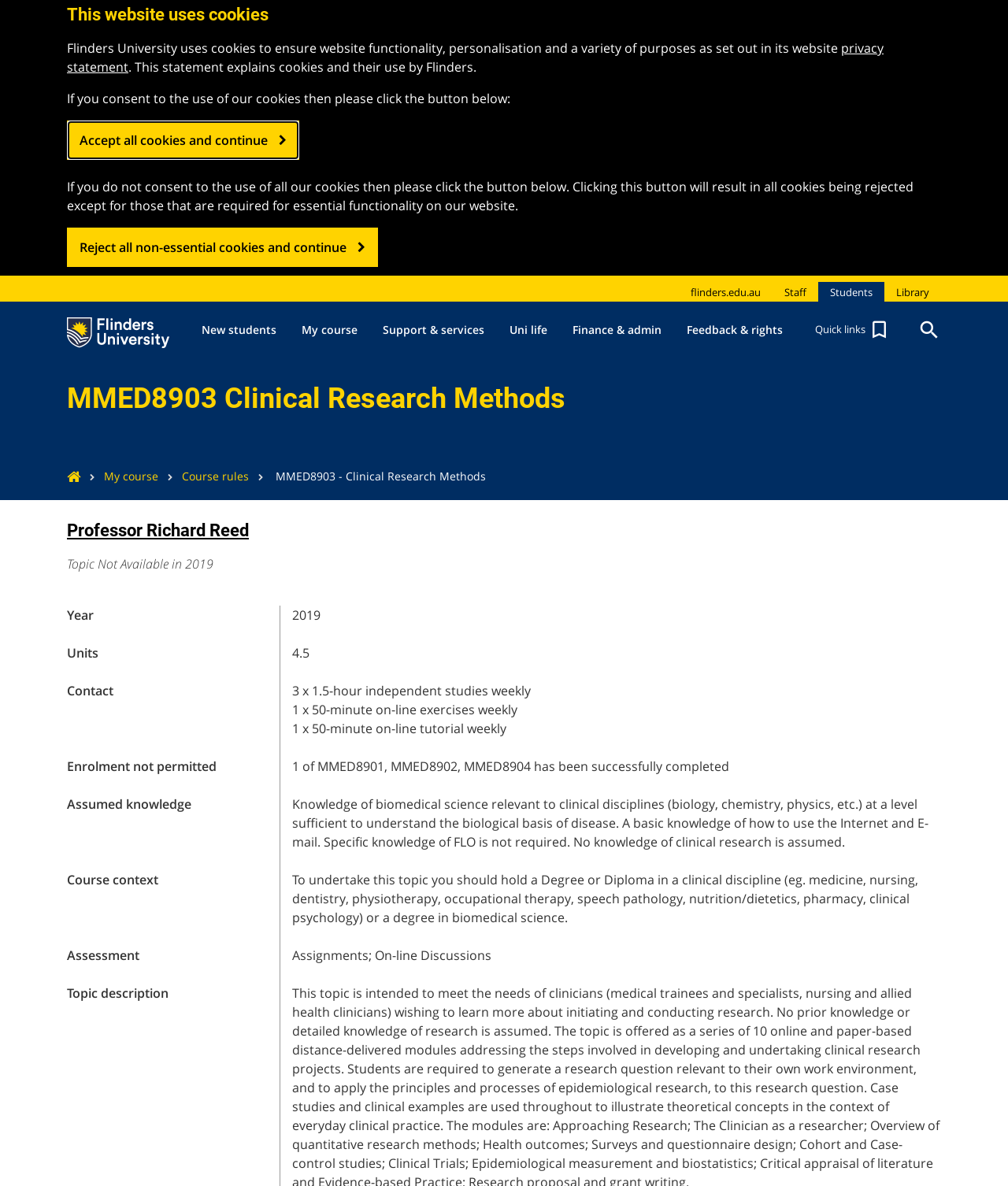Explain the webpage's layout and main content in detail.

The webpage is about the course "MMED8903 Clinical Research Methods" at Flinders University, specifically designed for students. At the top left corner, there is a Flinders University logo, and next to it, there are several links, including "flinders.edu.au", "Staff", "Students", and "Library". Below these links, there are six buttons with dropdown menus: "New students", "My course", "Support & services", "Uni life", "Finance & admin", and "Feedback & rights". 

On the left side of the page, there is a navigation menu with links to "My course", "Course rules", and an empty link. The main content of the page is divided into sections, starting with the course title "MMED8903 Clinical Research Methods" and the name of the professor, "Professor Richard Reed". 

The course details section includes information about the year, units, contact, and course requirements. There are also sections for assumed knowledge, course context, assessment, and topic description. Each section contains relevant information about the course.

At the very top of the page, there is a notification about the use of cookies on the website, with links to the privacy statement and options to accept or reject cookies.